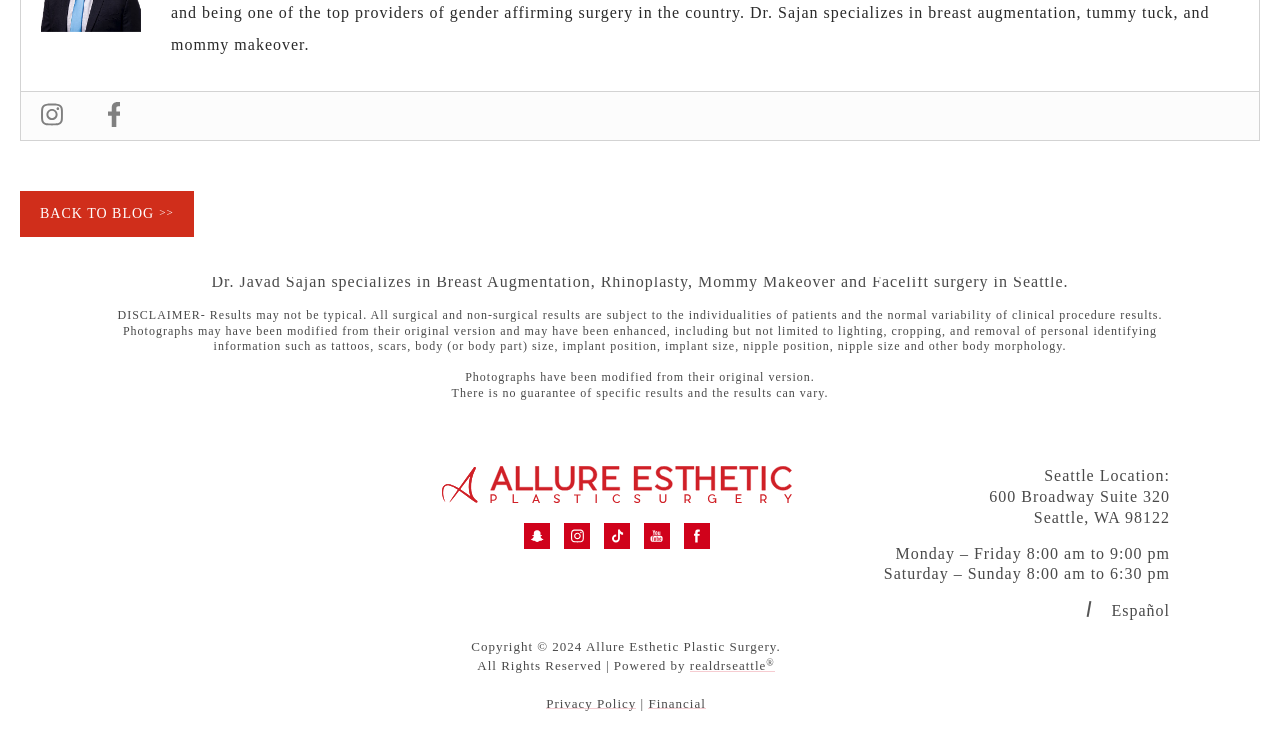Please locate the bounding box coordinates of the region I need to click to follow this instruction: "View the 'Privacy Policy'".

[0.427, 0.947, 0.497, 0.967]